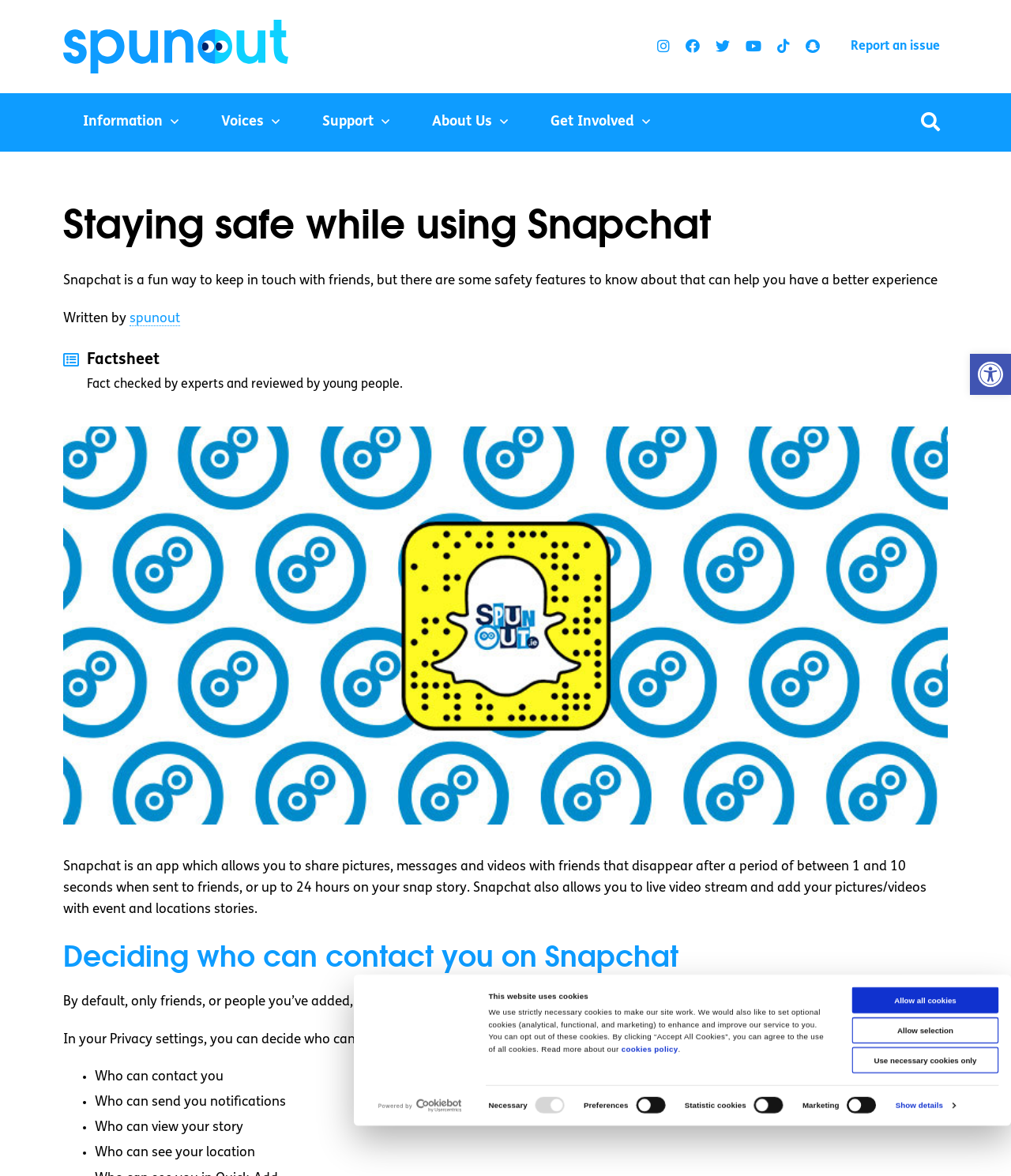Analyze the image and provide a detailed answer to the question: What is Snapchat?

Based on the webpage content, Snapchat is an app which allows users to share pictures, messages, and videos with friends that disappear after a period of between 1 and 10 seconds when sent to friends, or up to 24 hours on your snap story.